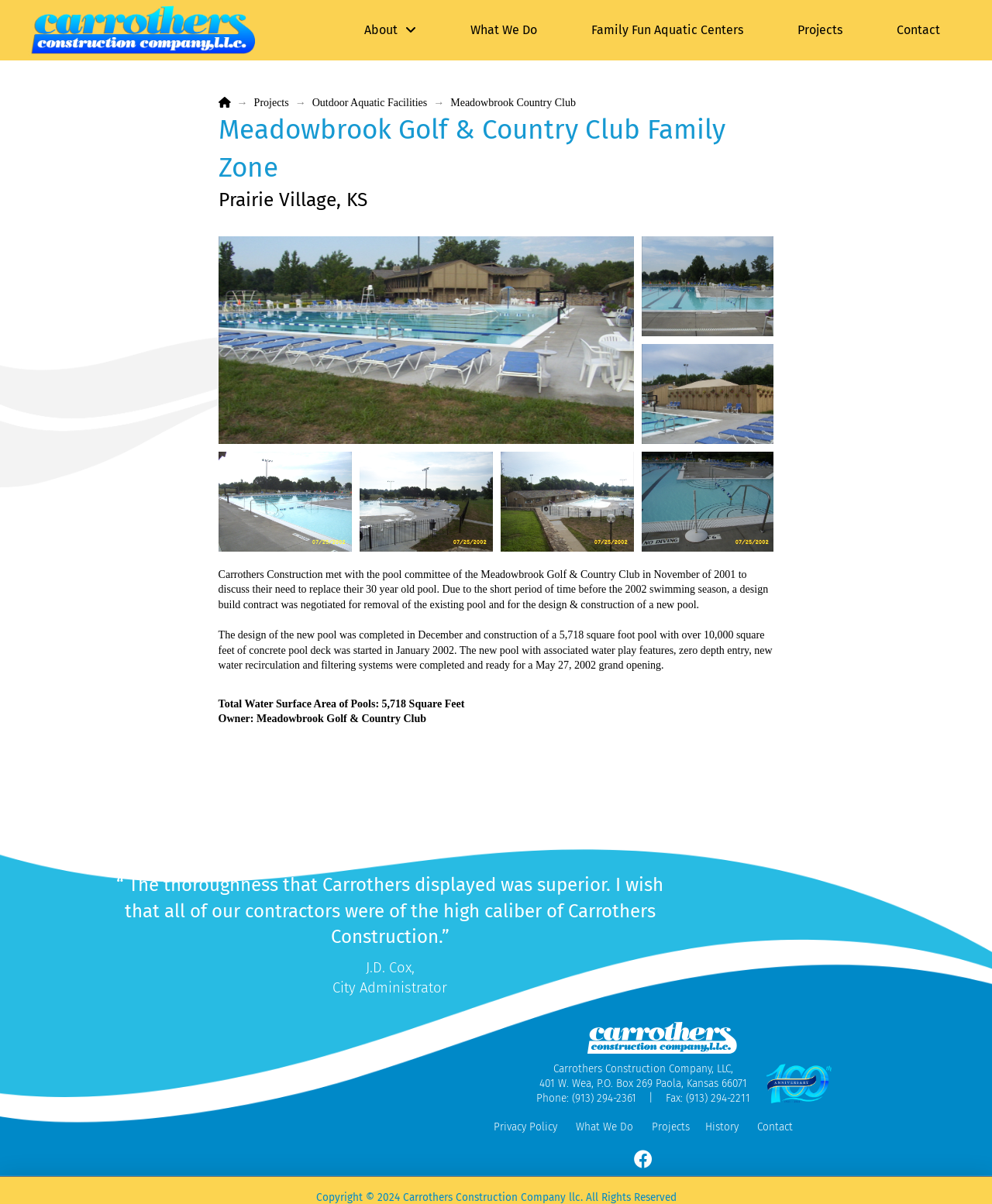Determine the bounding box coordinates of the clickable region to follow the instruction: "Click the 'About' link".

[0.363, 0.014, 0.423, 0.037]